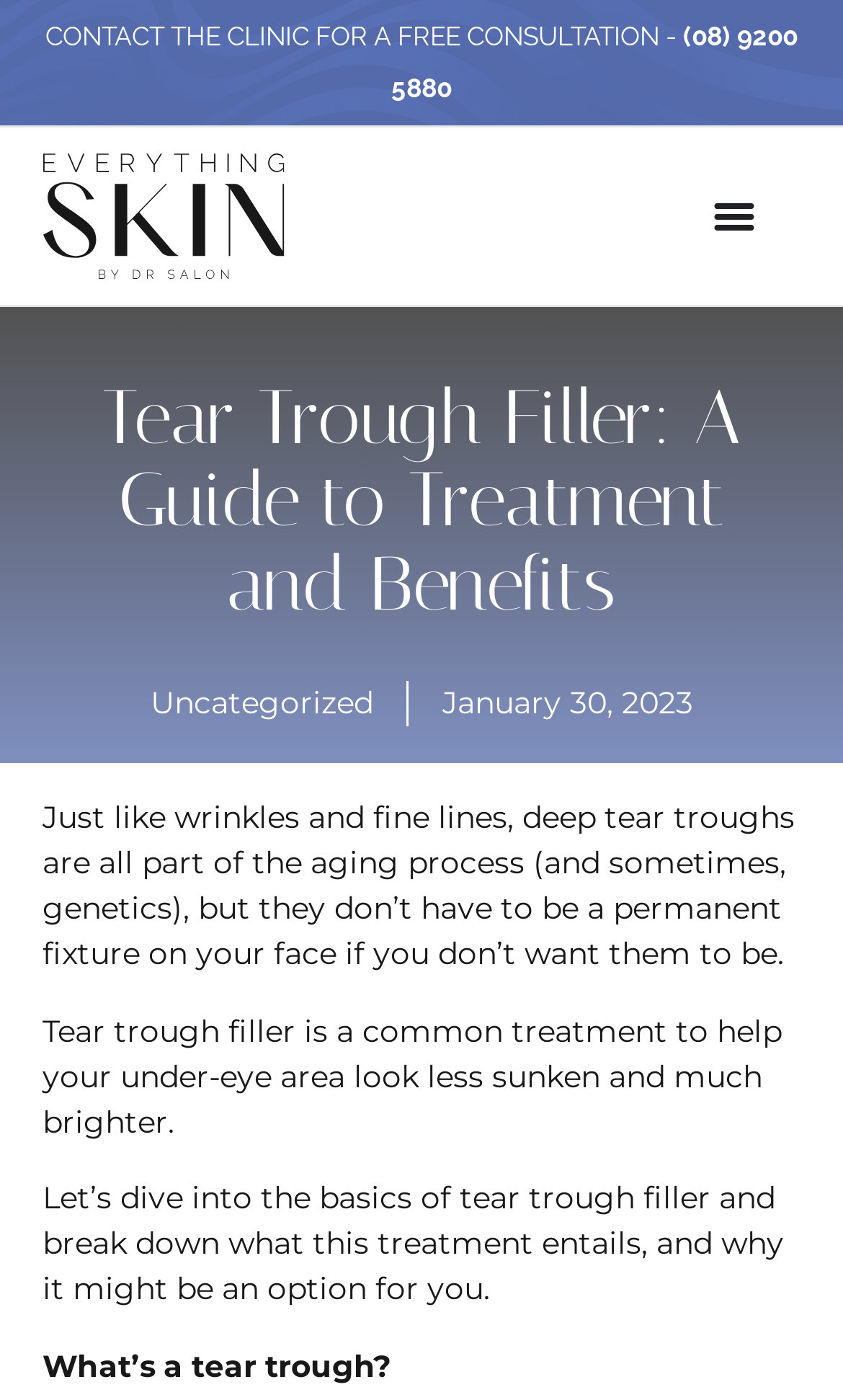When was the article published?
Please provide a full and detailed response to the question.

I found the publication date by looking at the section below the main heading, where it says 'January 30, 2023'.